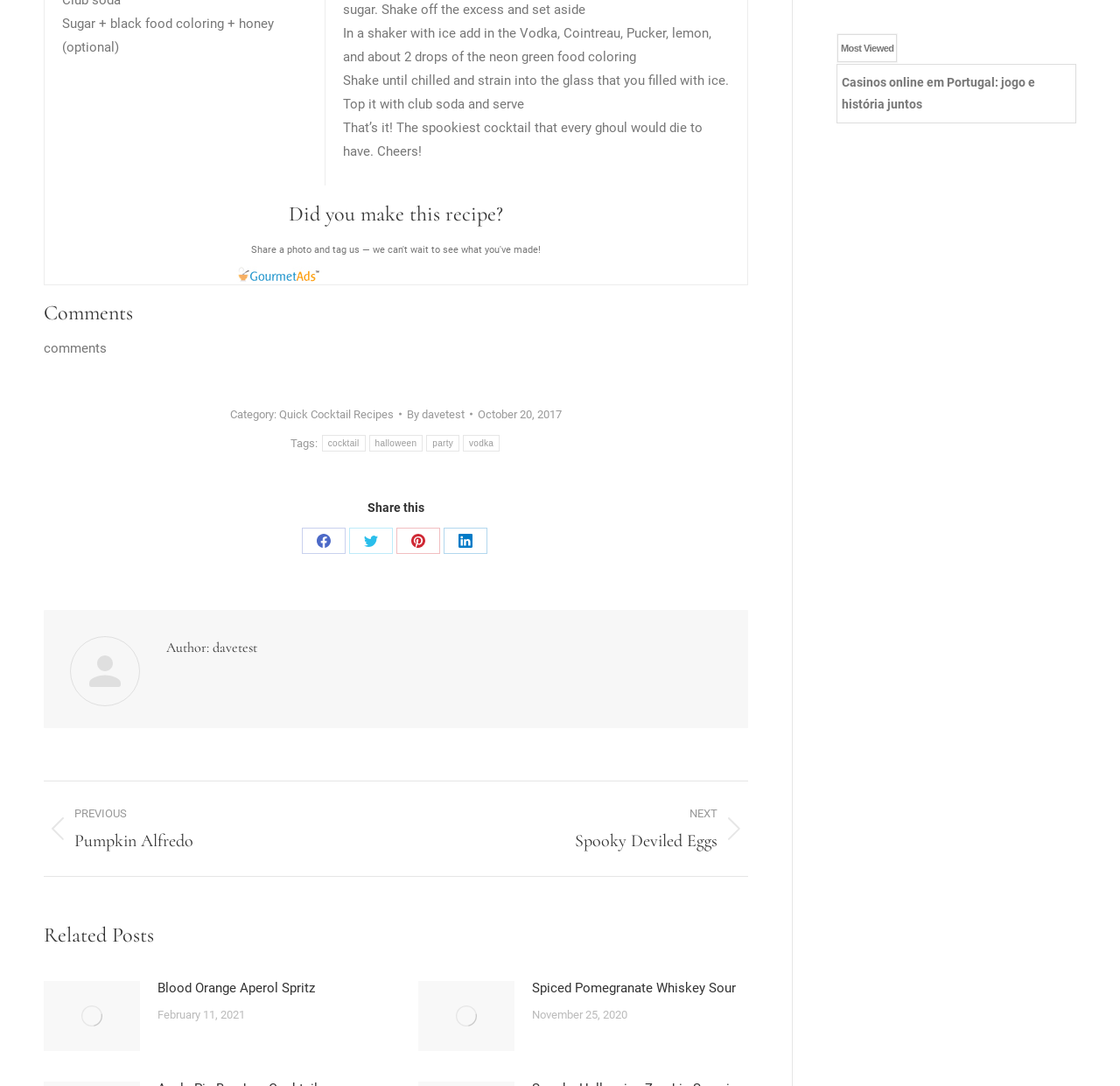Determine the bounding box coordinates for the clickable element required to fulfill the instruction: "Share this on Facebook". Provide the coordinates as four float numbers between 0 and 1, i.e., [left, top, right, bottom].

[0.269, 0.485, 0.308, 0.51]